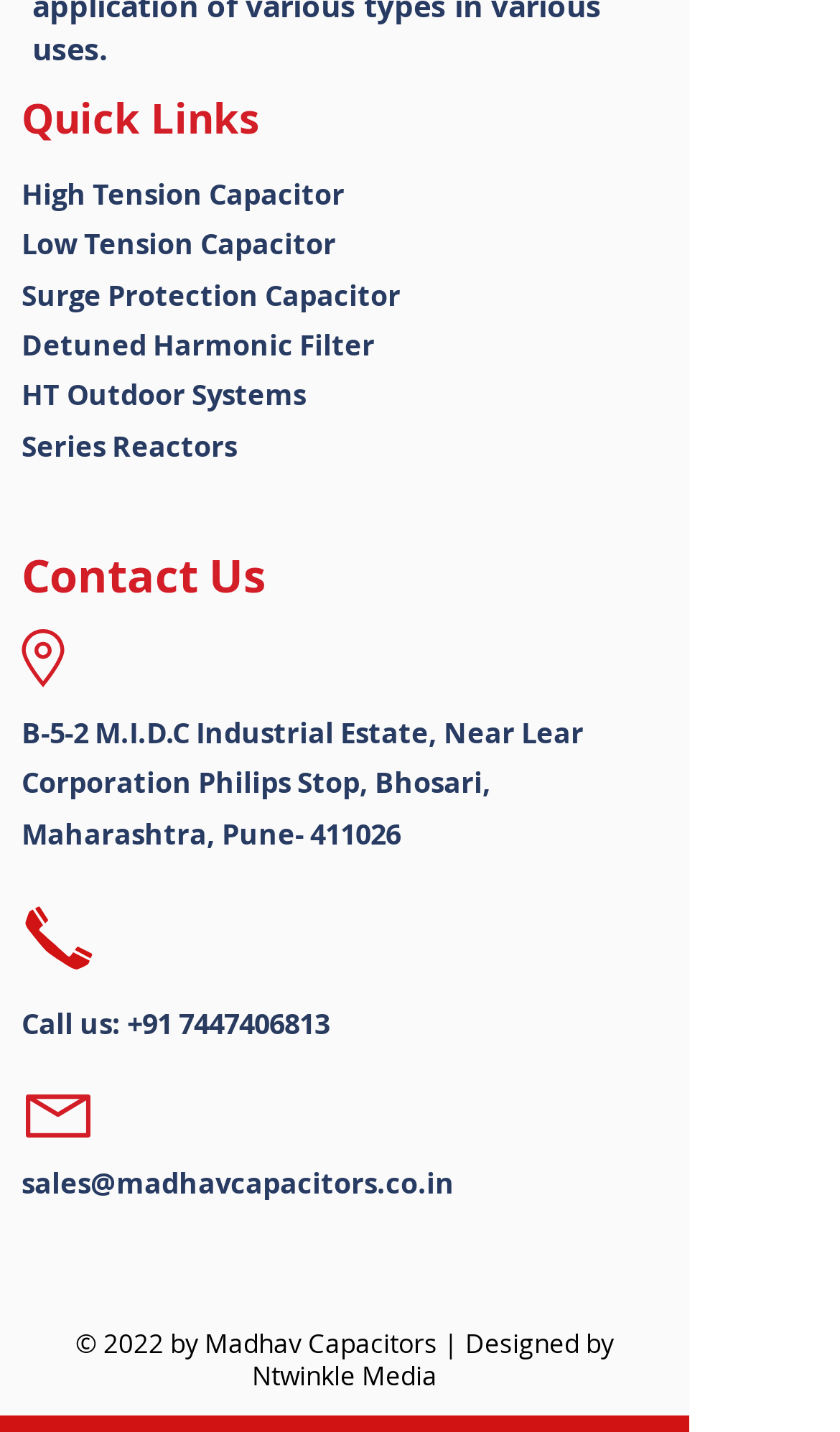Locate the bounding box coordinates of the area to click to fulfill this instruction: "Call +91 7447406813". The bounding box should be presented as four float numbers between 0 and 1, in the order [left, top, right, bottom].

[0.151, 0.701, 0.392, 0.728]